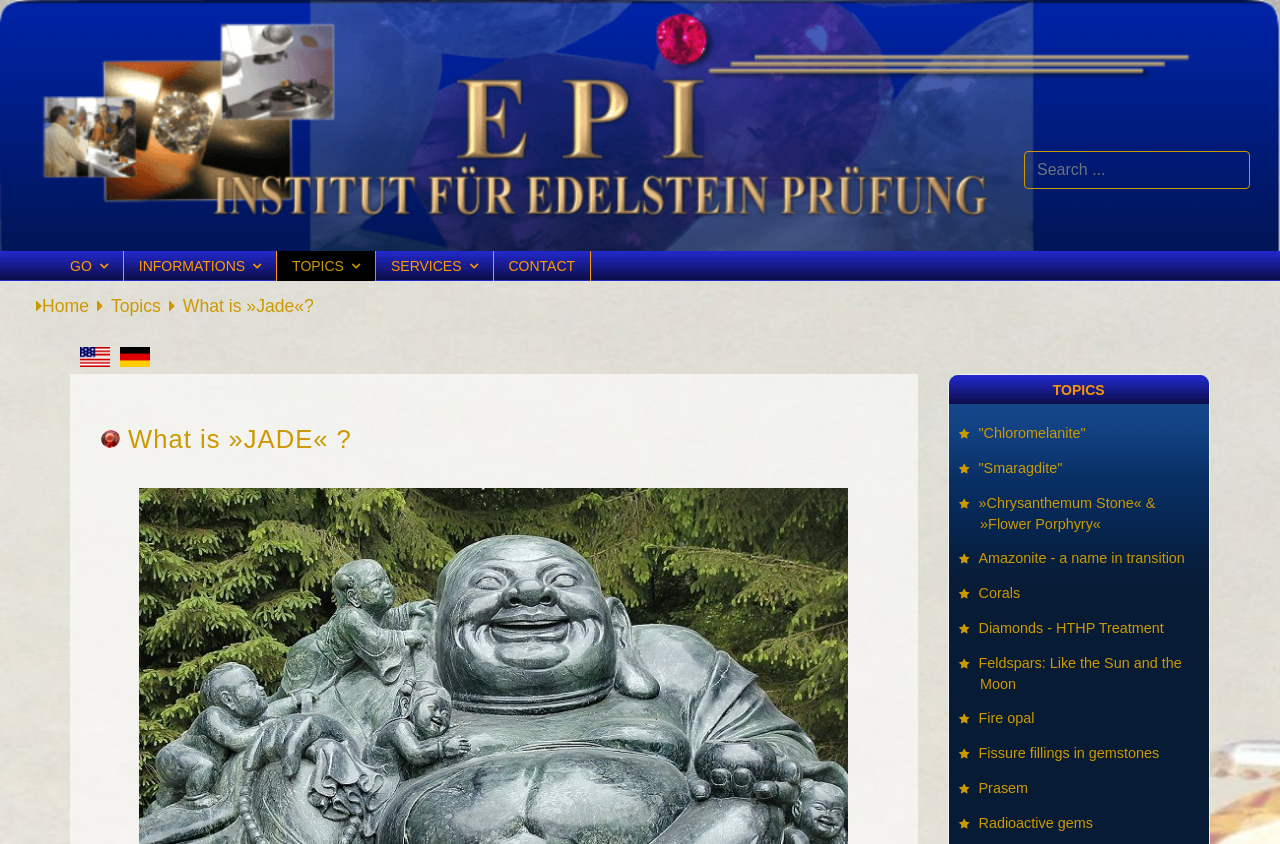Please reply to the following question using a single word or phrase: 
What is the purpose of the search box?

To search